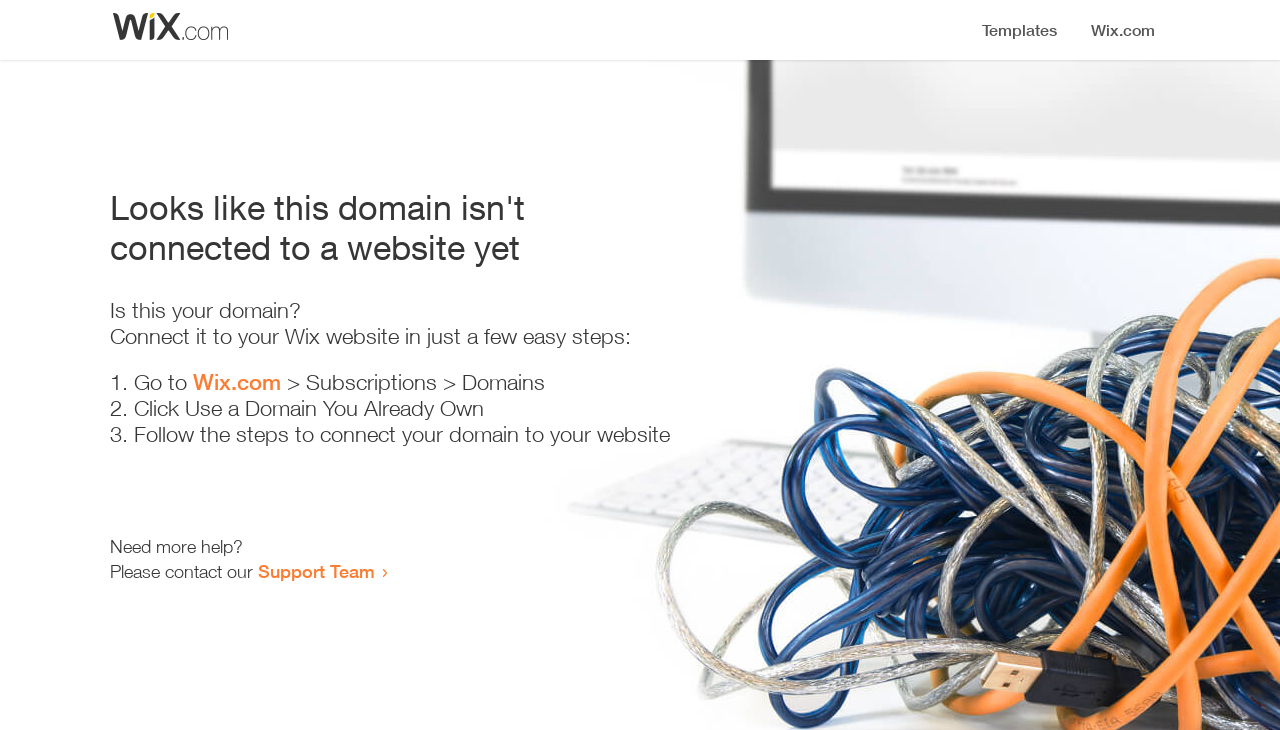Provide the bounding box for the UI element matching this description: "Support Team".

[0.202, 0.767, 0.293, 0.797]